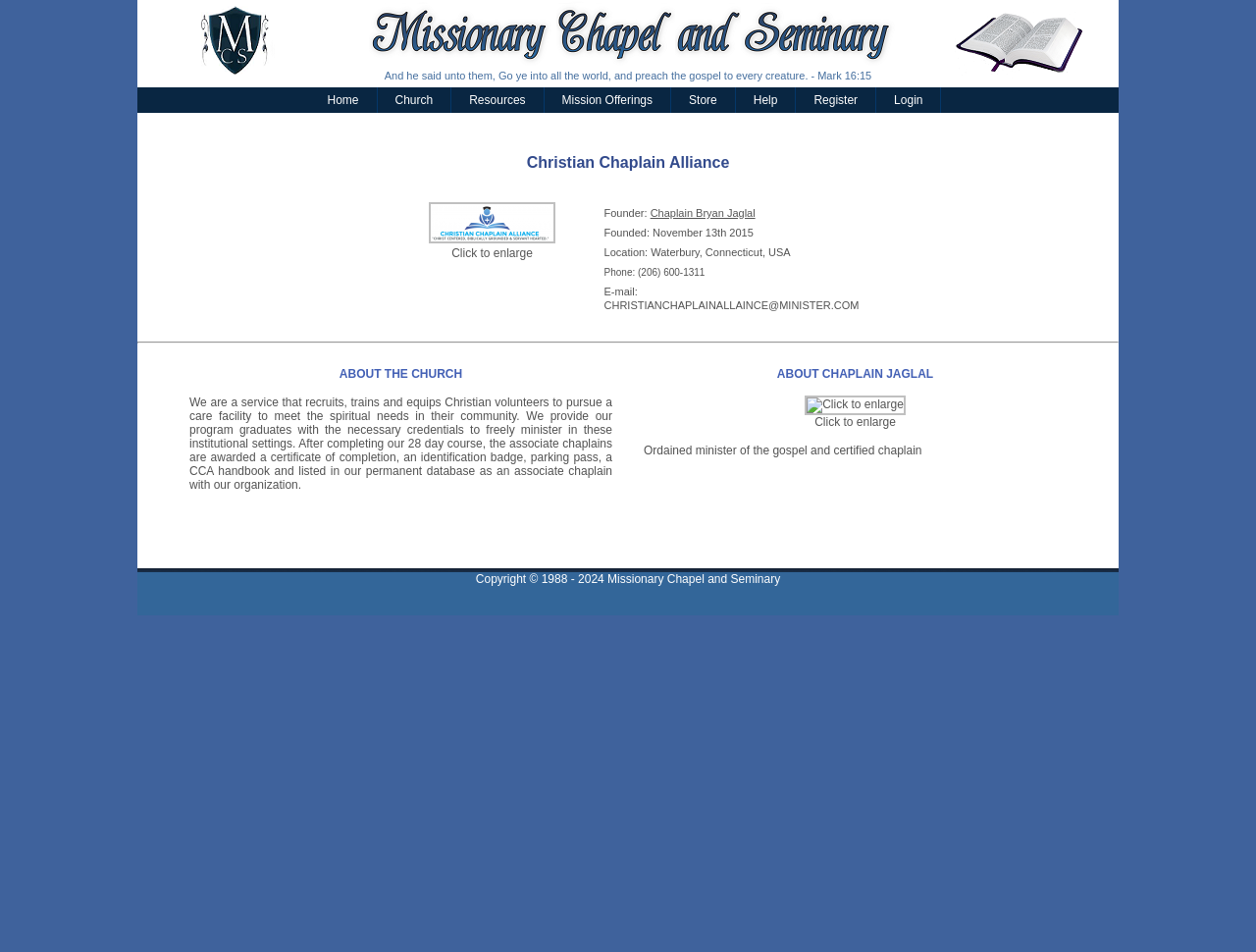Please analyze the image and provide a thorough answer to the question:
What is the purpose of the organization?

The purpose of the organization can be inferred from the 'ABOUT THE CHURCH' section, which states that the organization 'recruits, trains and equips Christian volunteers to pursue a care facility to meet the spiritual needs in their community'.